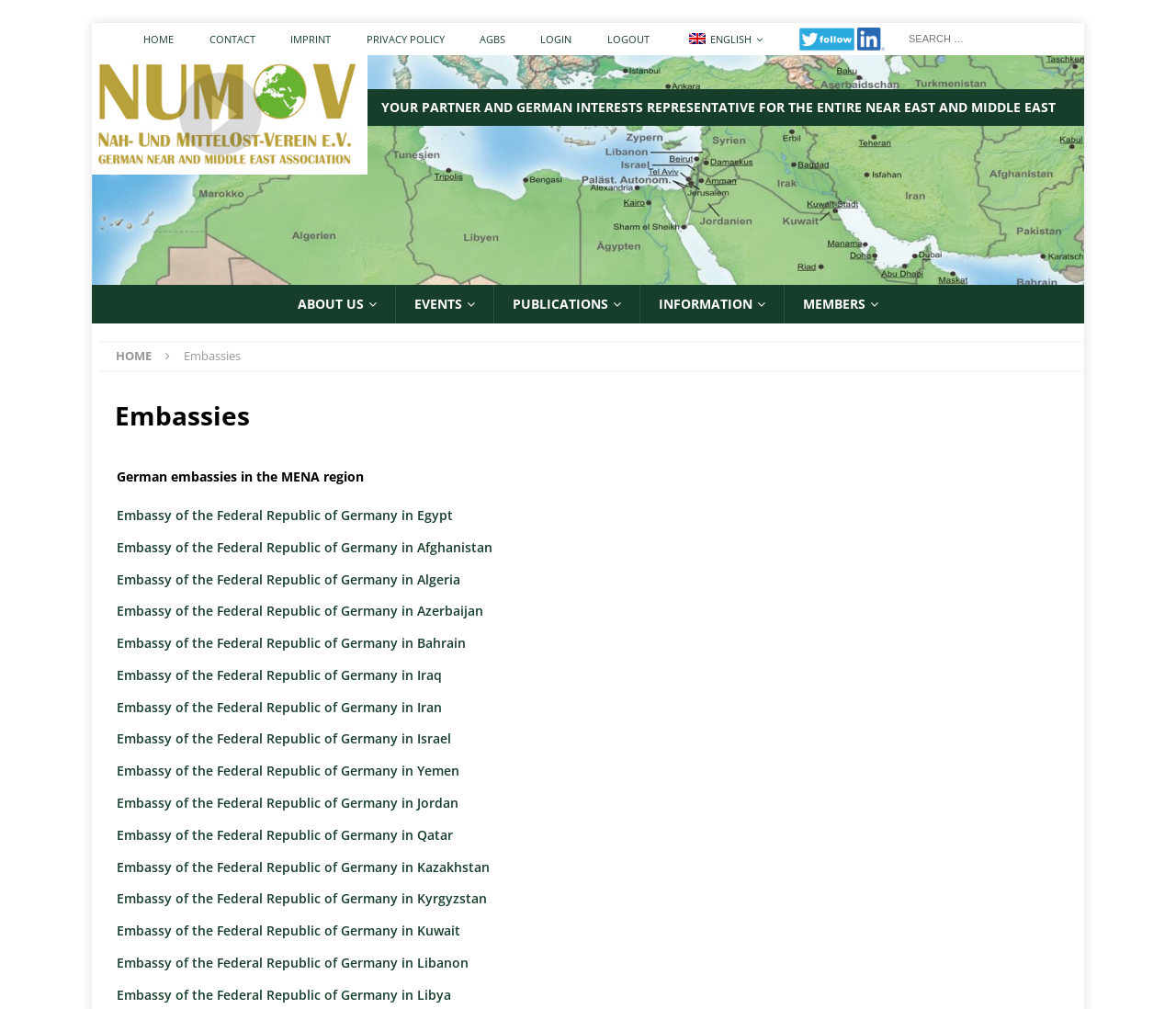Identify the bounding box of the UI element described as follows: "Information". Provide the coordinates as four float numbers in the range of 0 to 1 [left, top, right, bottom].

[0.544, 0.282, 0.666, 0.321]